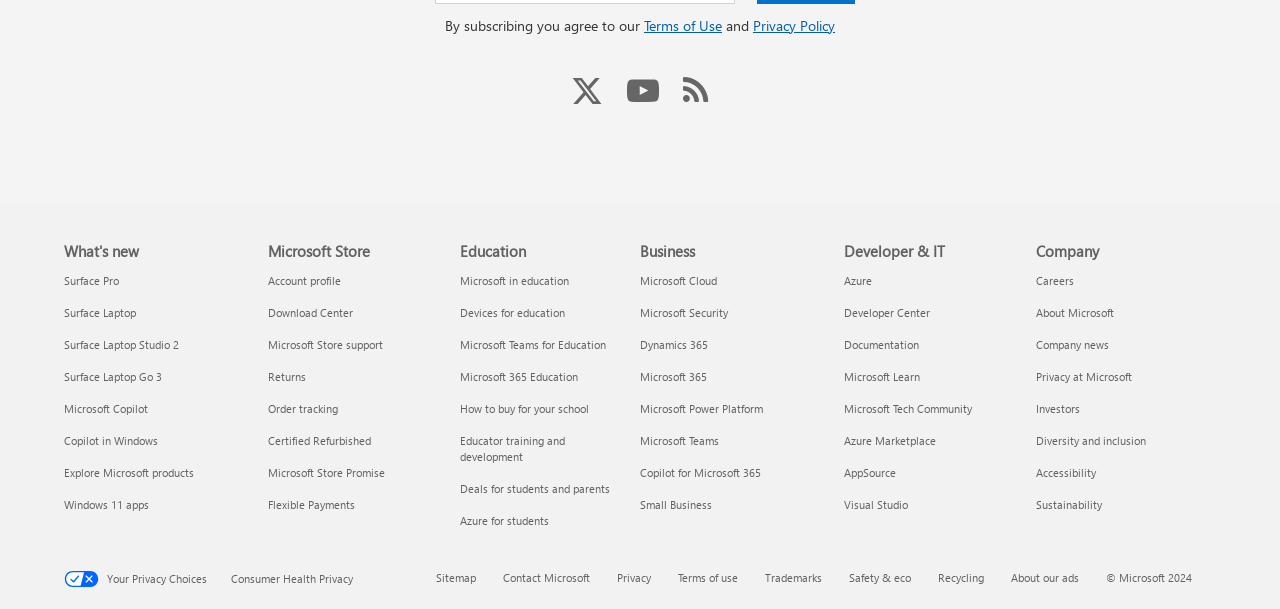Given the element description: "Microsoft Teams for Education", predict the bounding box coordinates of the UI element it refers to, using four float numbers between 0 and 1, i.e., [left, top, right, bottom].

[0.359, 0.553, 0.473, 0.578]